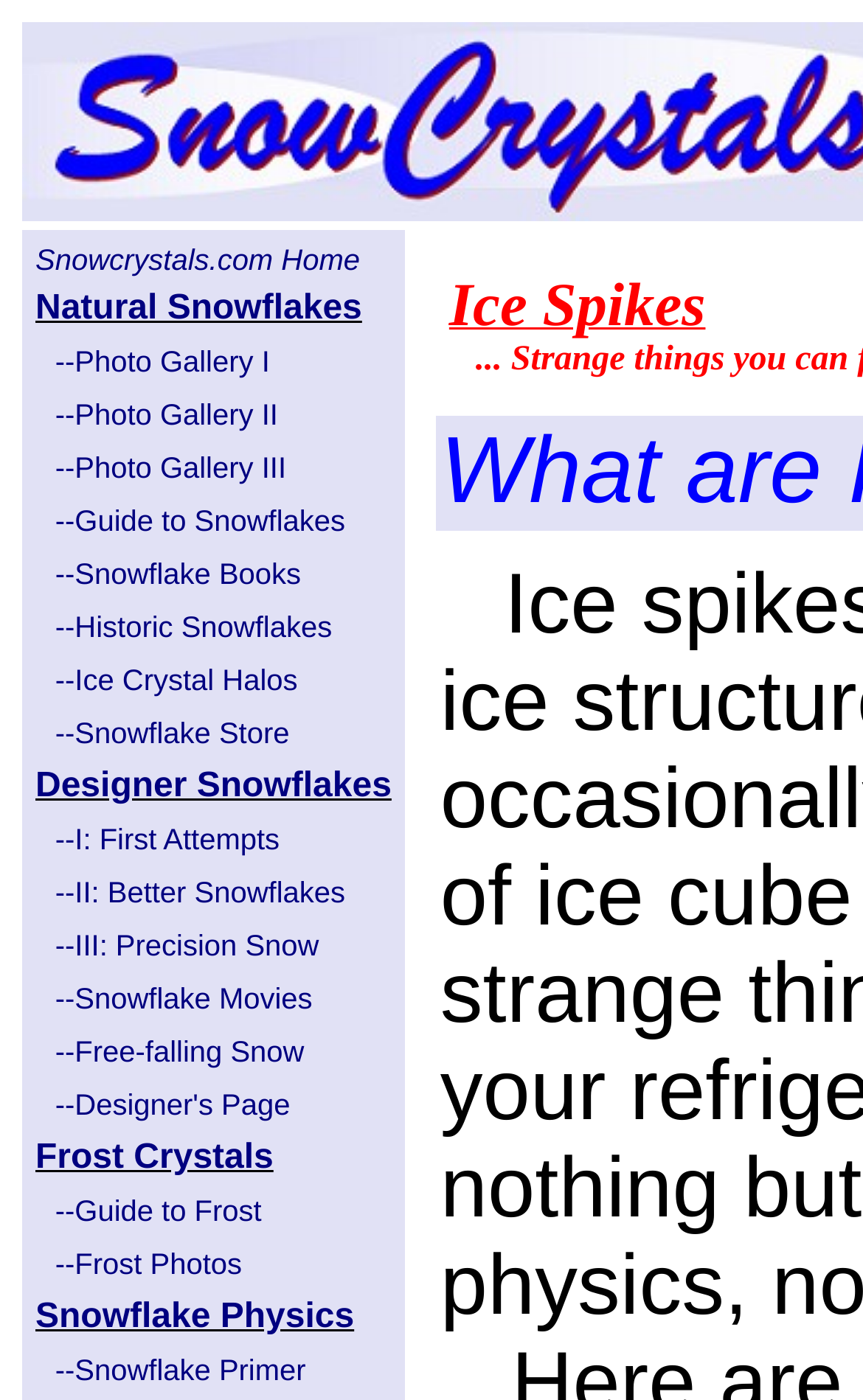Please identify the bounding box coordinates of the element that needs to be clicked to execute the following command: "visit Snowflake Store". Provide the bounding box using four float numbers between 0 and 1, formatted as [left, top, right, bottom].

[0.064, 0.512, 0.335, 0.536]